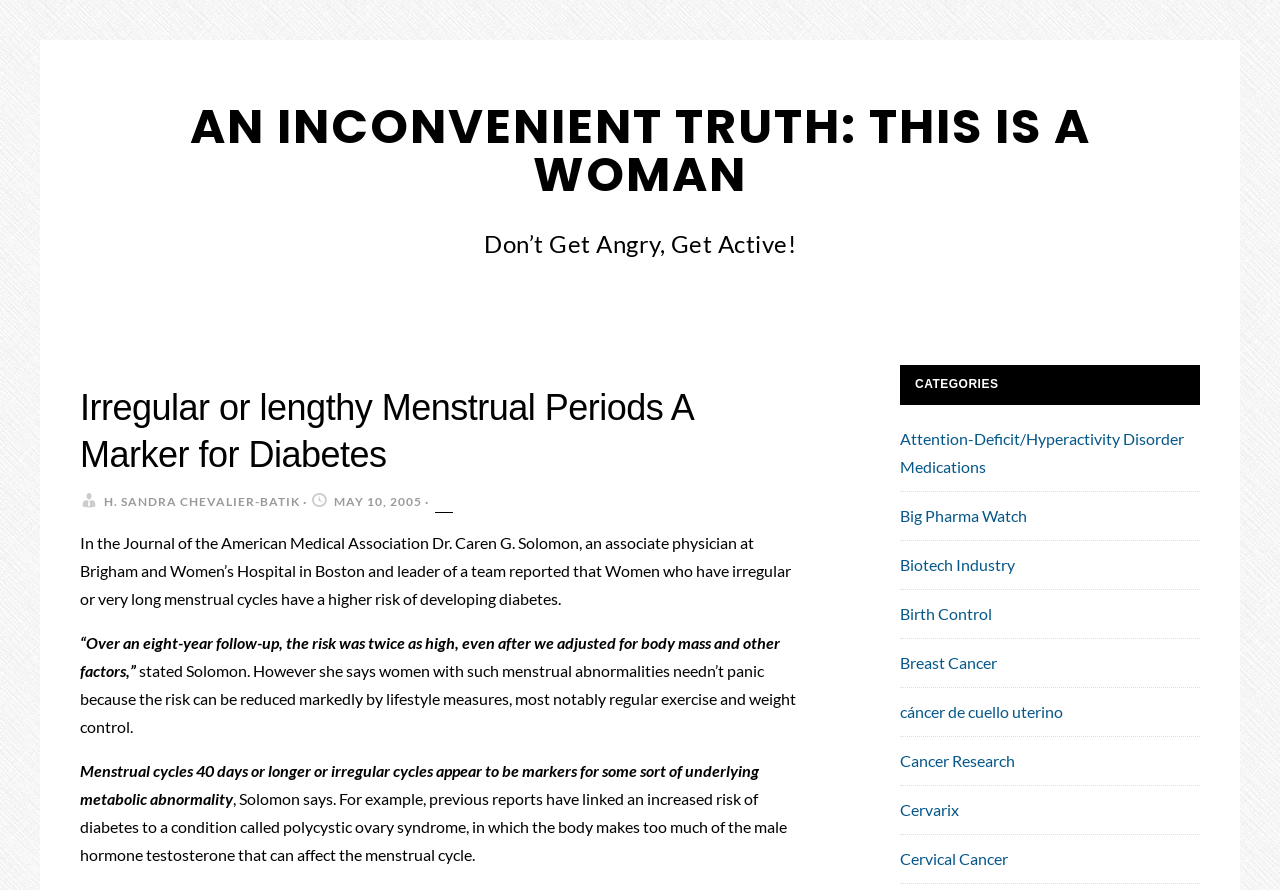What is the topic of the article?
Provide a detailed and well-explained answer to the question.

The article discusses the relationship between irregular or lengthy menstrual periods and the risk of developing diabetes, as reported by Dr. Caren G. Solomon in the Journal of the American Medical Association.